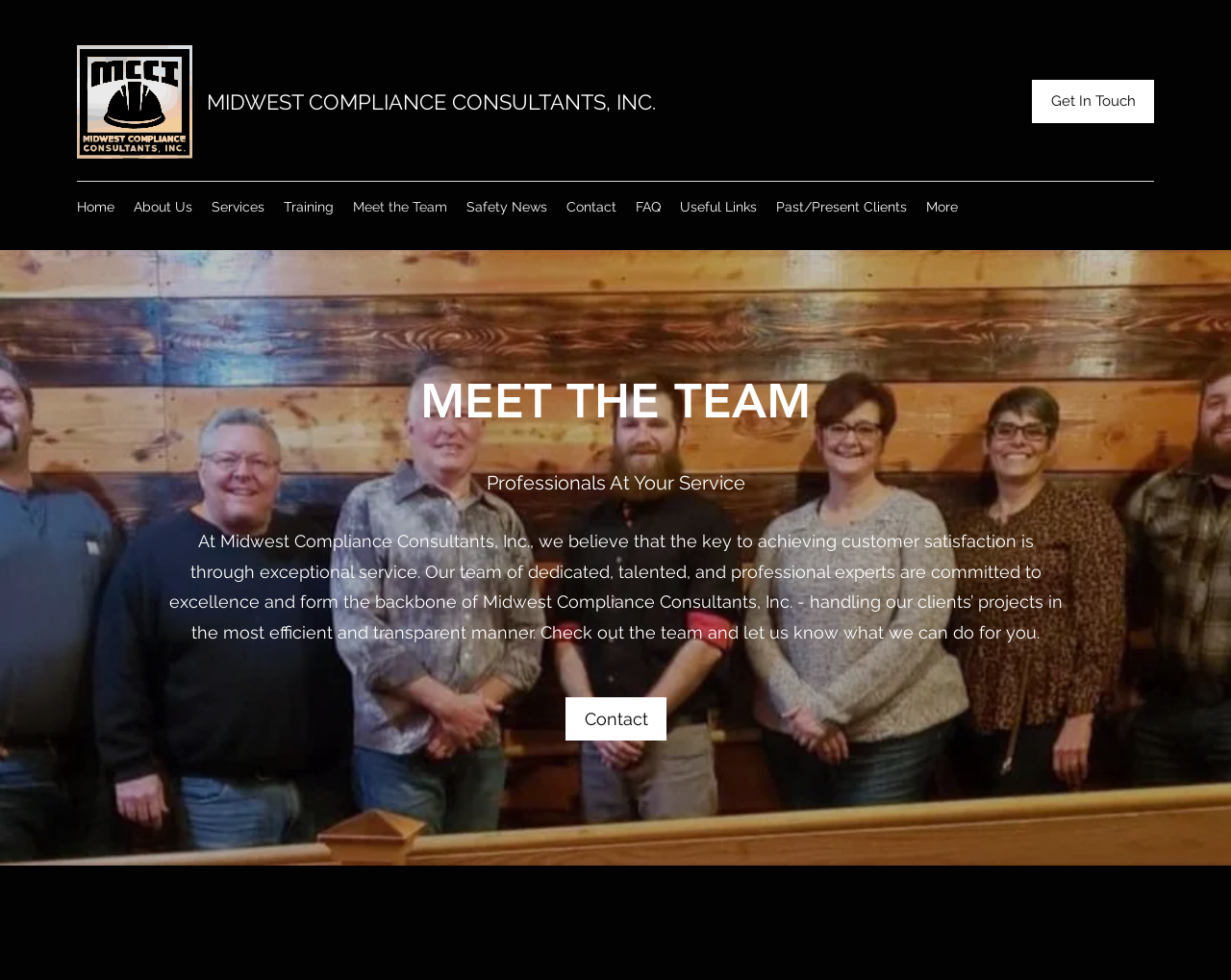Please identify the bounding box coordinates of the element that needs to be clicked to execute the following command: "Click on 'Get In Touch'". Provide the bounding box using four float numbers between 0 and 1, formatted as [left, top, right, bottom].

[0.838, 0.081, 0.938, 0.126]